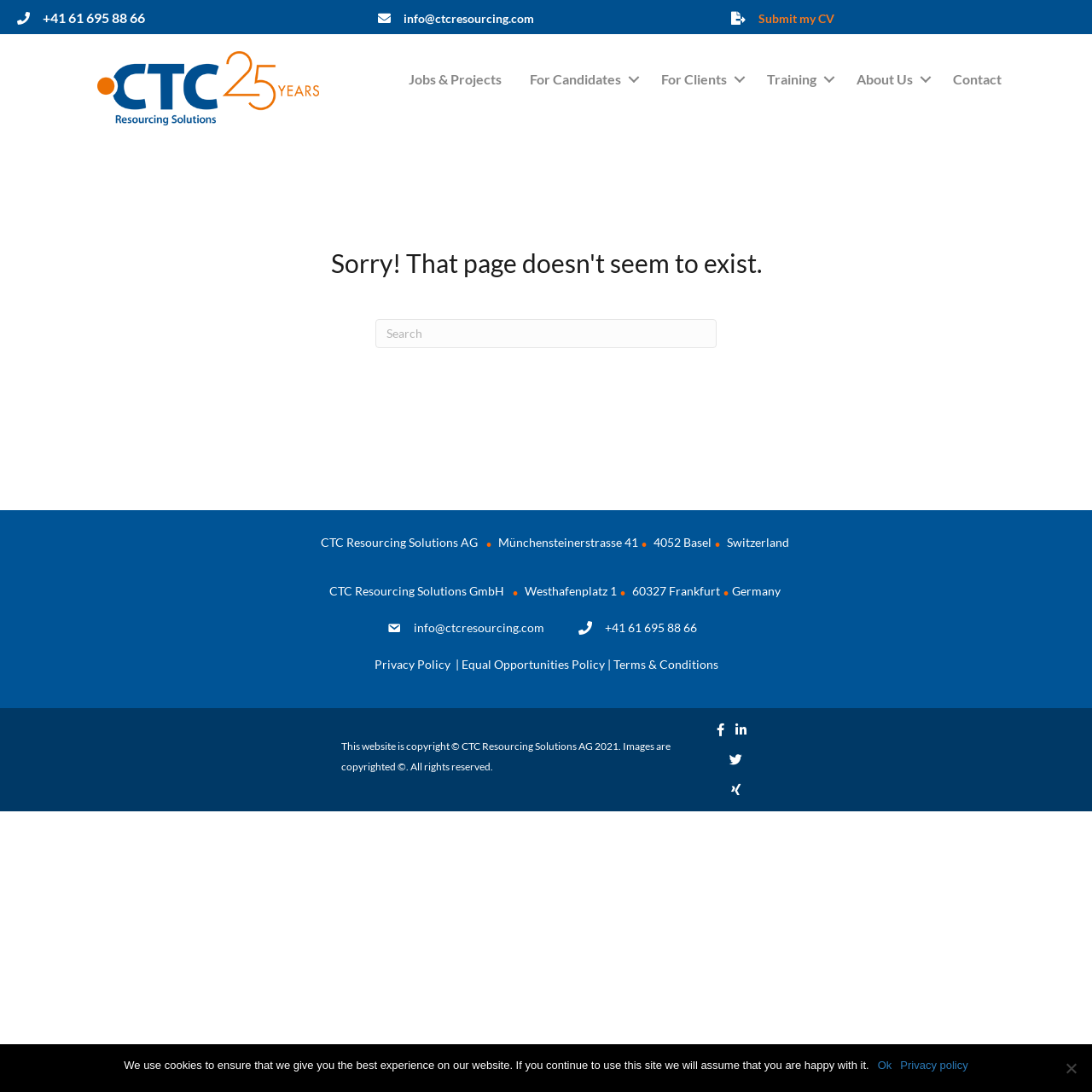Identify the bounding box coordinates of the clickable region necessary to fulfill the following instruction: "Click the 'info@ctcresourcing.com' email link". The bounding box coordinates should be four float numbers between 0 and 1, i.e., [left, top, right, bottom].

[0.37, 0.01, 0.489, 0.023]